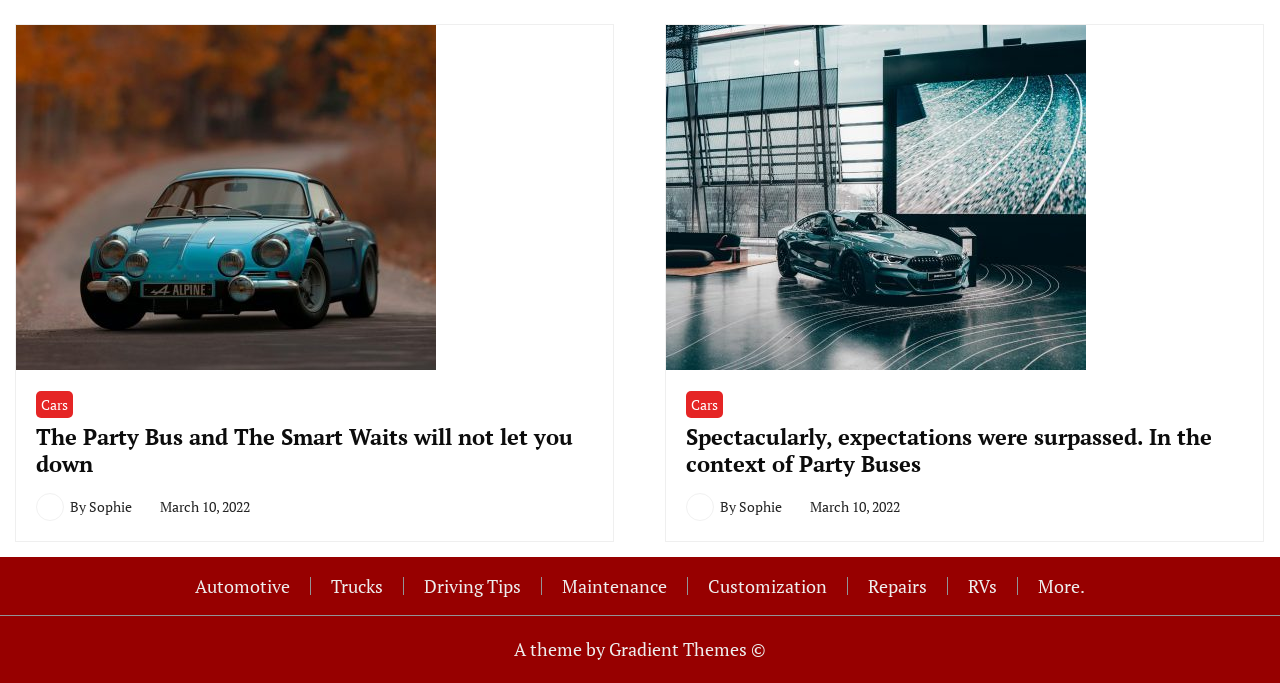Please provide a short answer using a single word or phrase for the question:
What is the date of the first article?

March 10, 2022